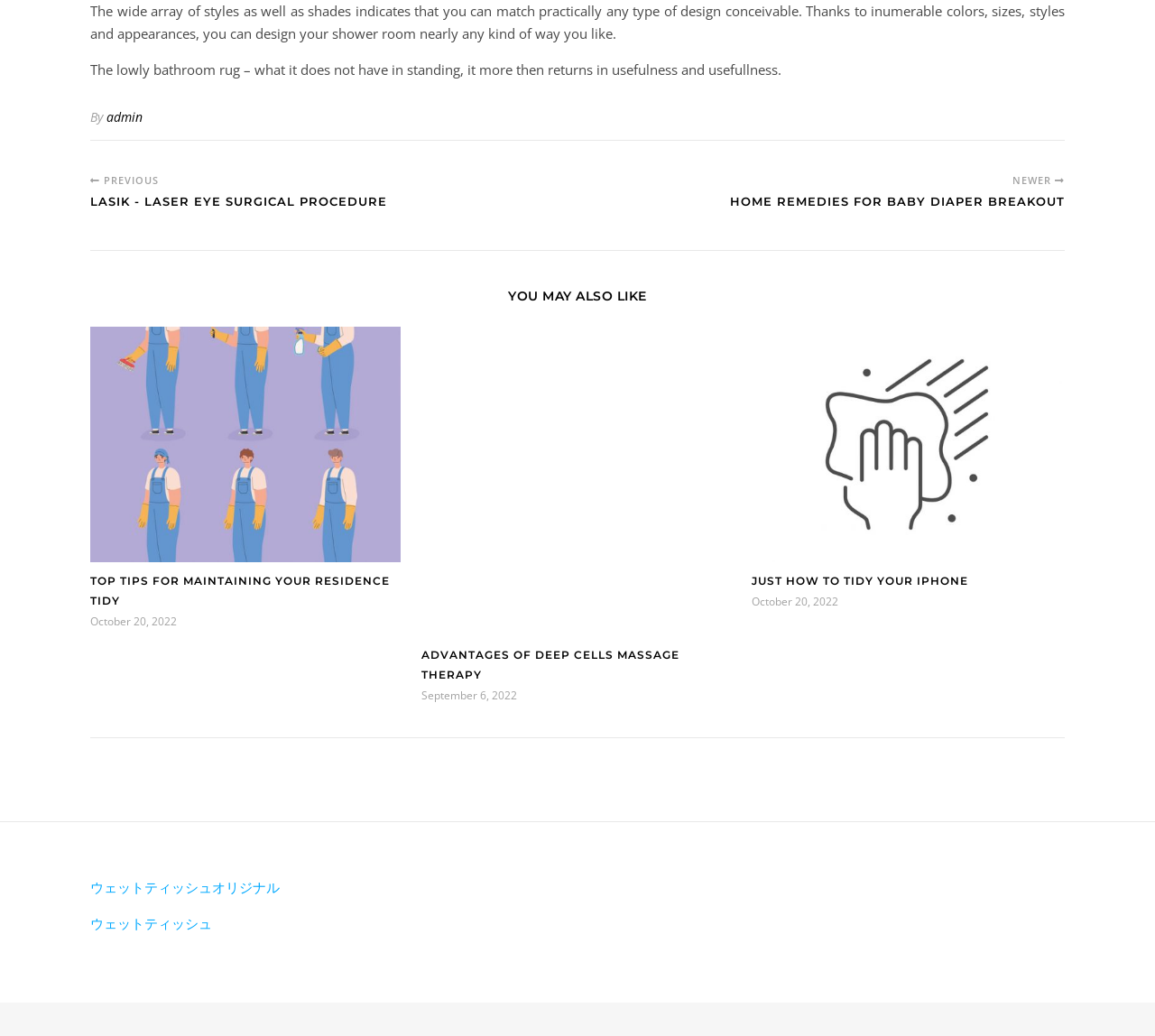Identify the coordinates of the bounding box for the element that must be clicked to accomplish the instruction: "Read the 'ADCC Submission Fighting Championship is the world’s greatest submission and grappling tournament ever created!' text".

None